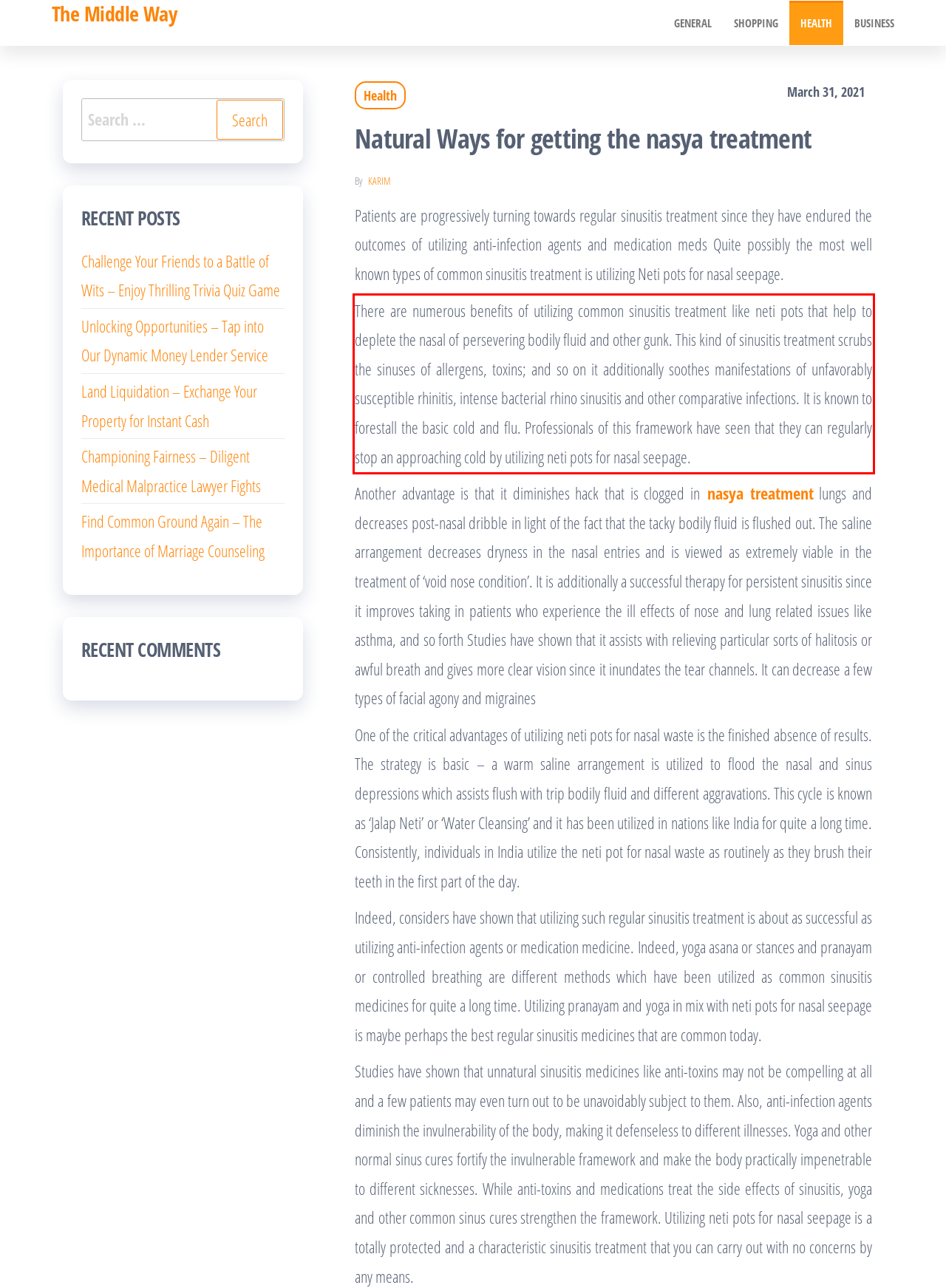Using the provided webpage screenshot, identify and read the text within the red rectangle bounding box.

There are numerous benefits of utilizing common sinusitis treatment like neti pots that help to deplete the nasal of persevering bodily fluid and other gunk. This kind of sinusitis treatment scrubs the sinuses of allergens, toxins; and so on it additionally soothes manifestations of unfavorably susceptible rhinitis, intense bacterial rhino sinusitis and other comparative infections. It is known to forestall the basic cold and flu. Professionals of this framework have seen that they can regularly stop an approaching cold by utilizing neti pots for nasal seepage.